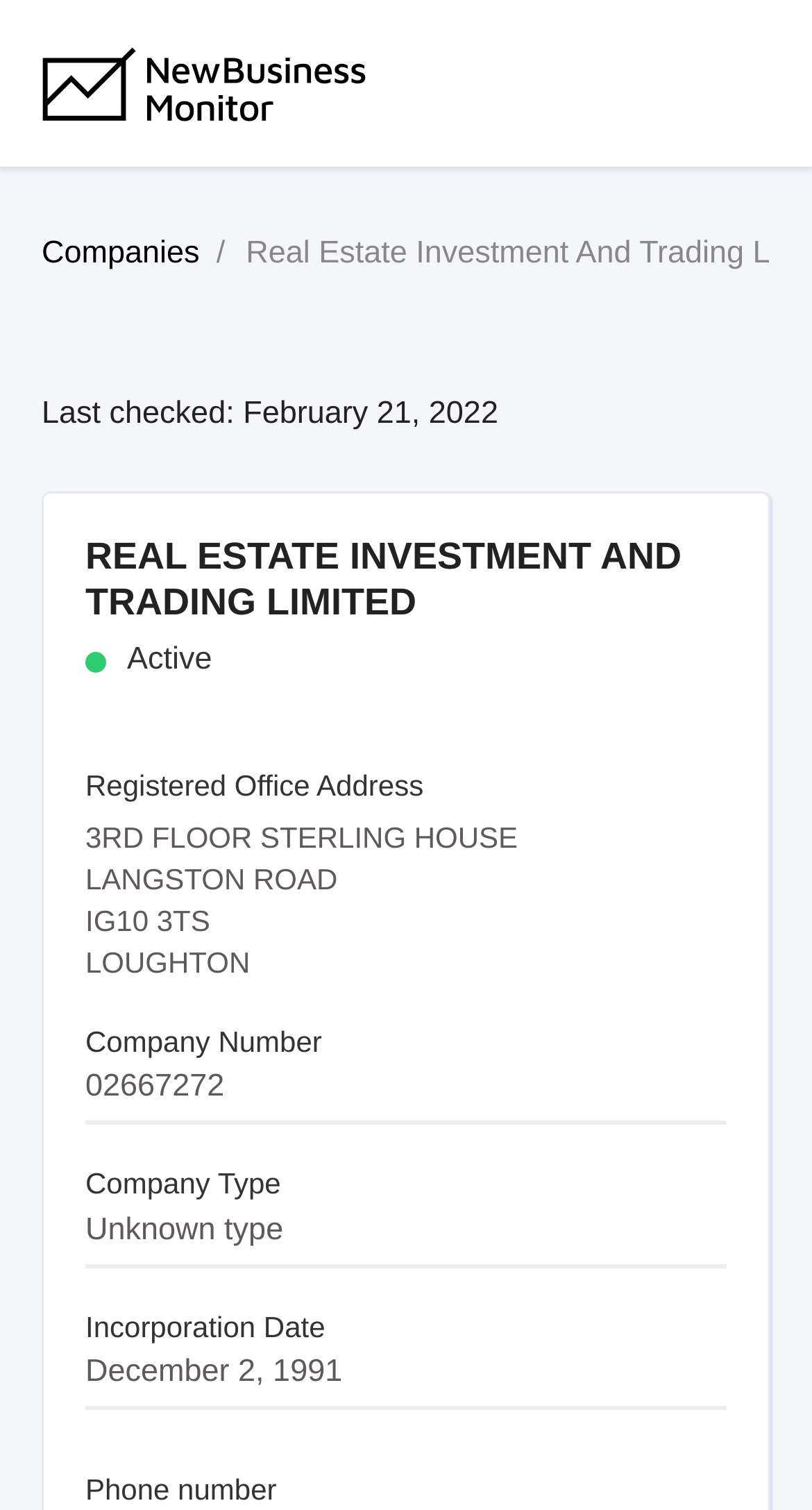Identify the text that serves as the heading for the webpage and generate it.

REAL ESTATE INVESTMENT AND TRADING LIMITED